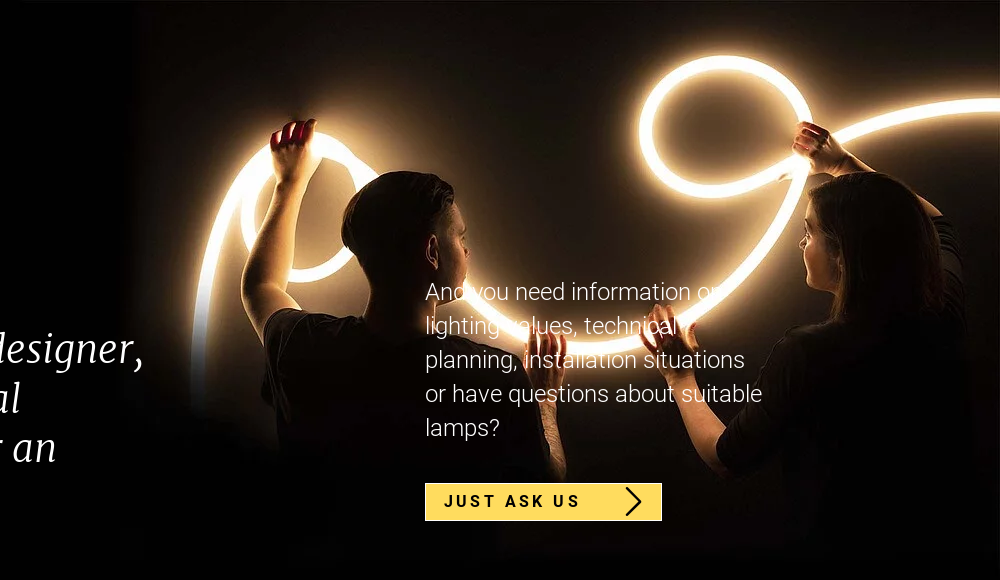Provide your answer in a single word or phrase: 
How many individuals are engaged in the creative process?

Two